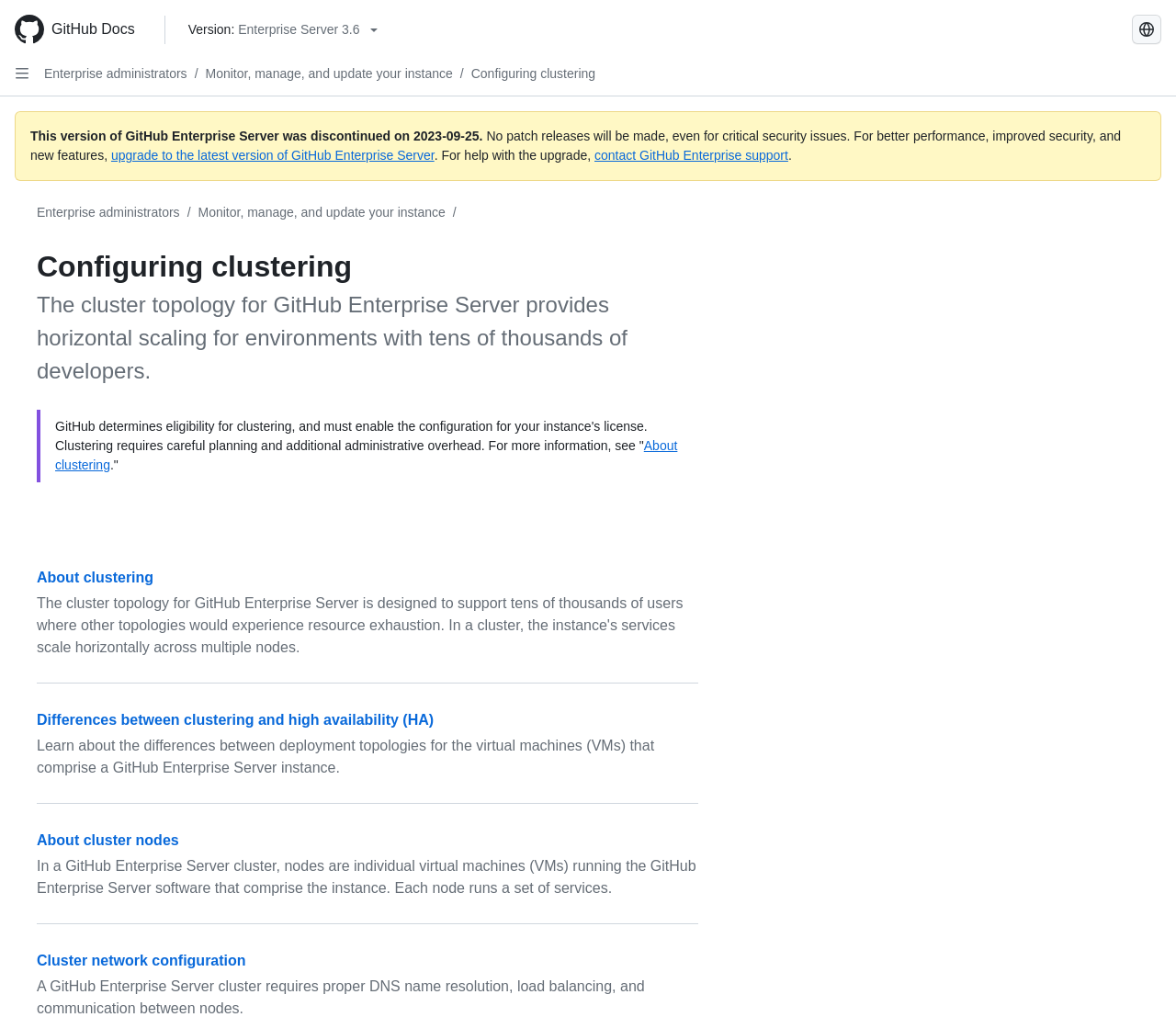Determine the bounding box coordinates of the section to be clicked to follow the instruction: "Search GitHub Docs". The coordinates should be given as four float numbers between 0 and 1, formatted as [left, top, right, bottom].

[0.948, 0.029, 0.983, 0.081]